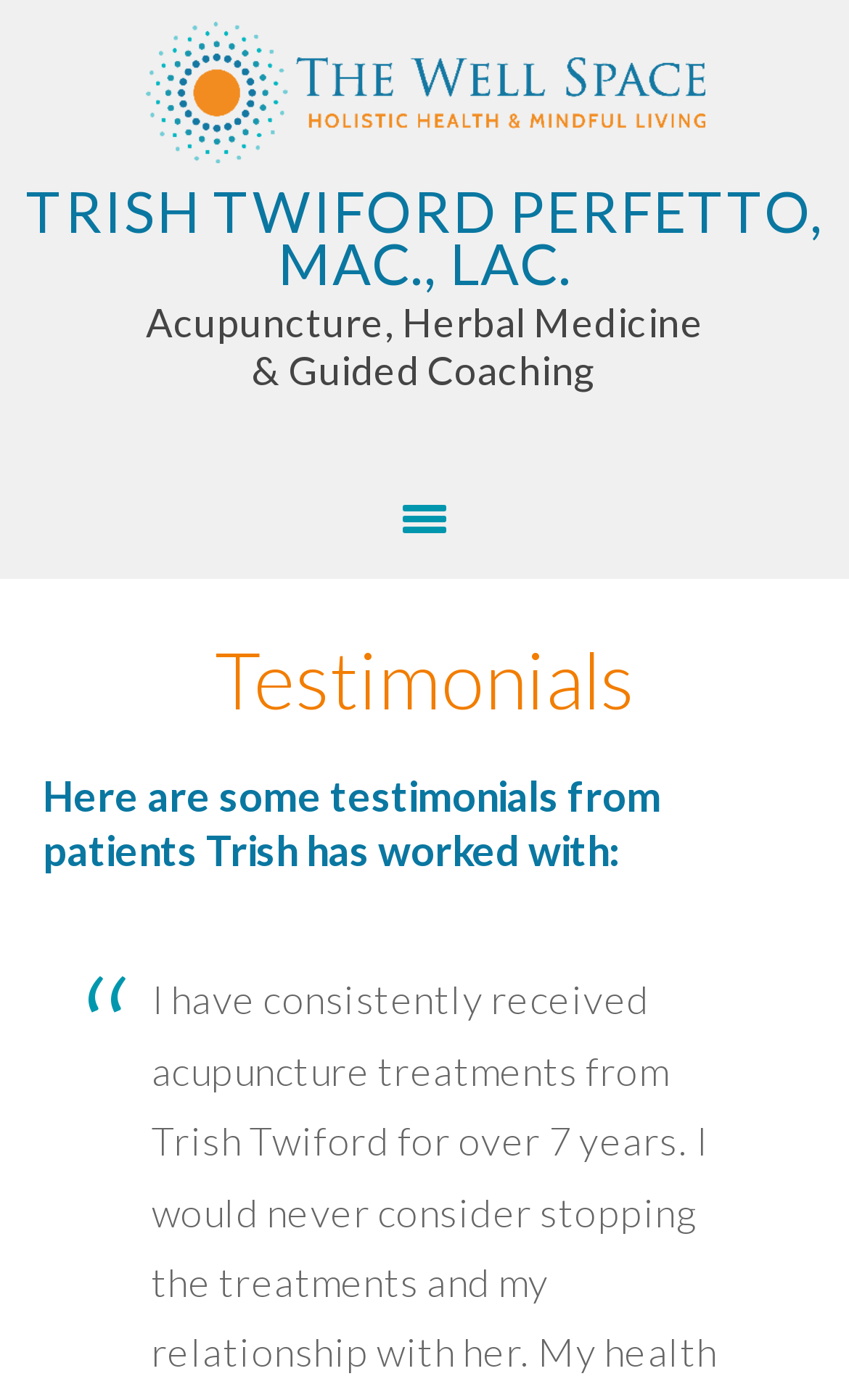What is the topic of the testimonials on this webpage?
Examine the webpage screenshot and provide an in-depth answer to the question.

Based on the heading 'Here are some testimonials from patients Trish has worked with:', it can be inferred that the testimonials on this webpage are from patients of Trish.